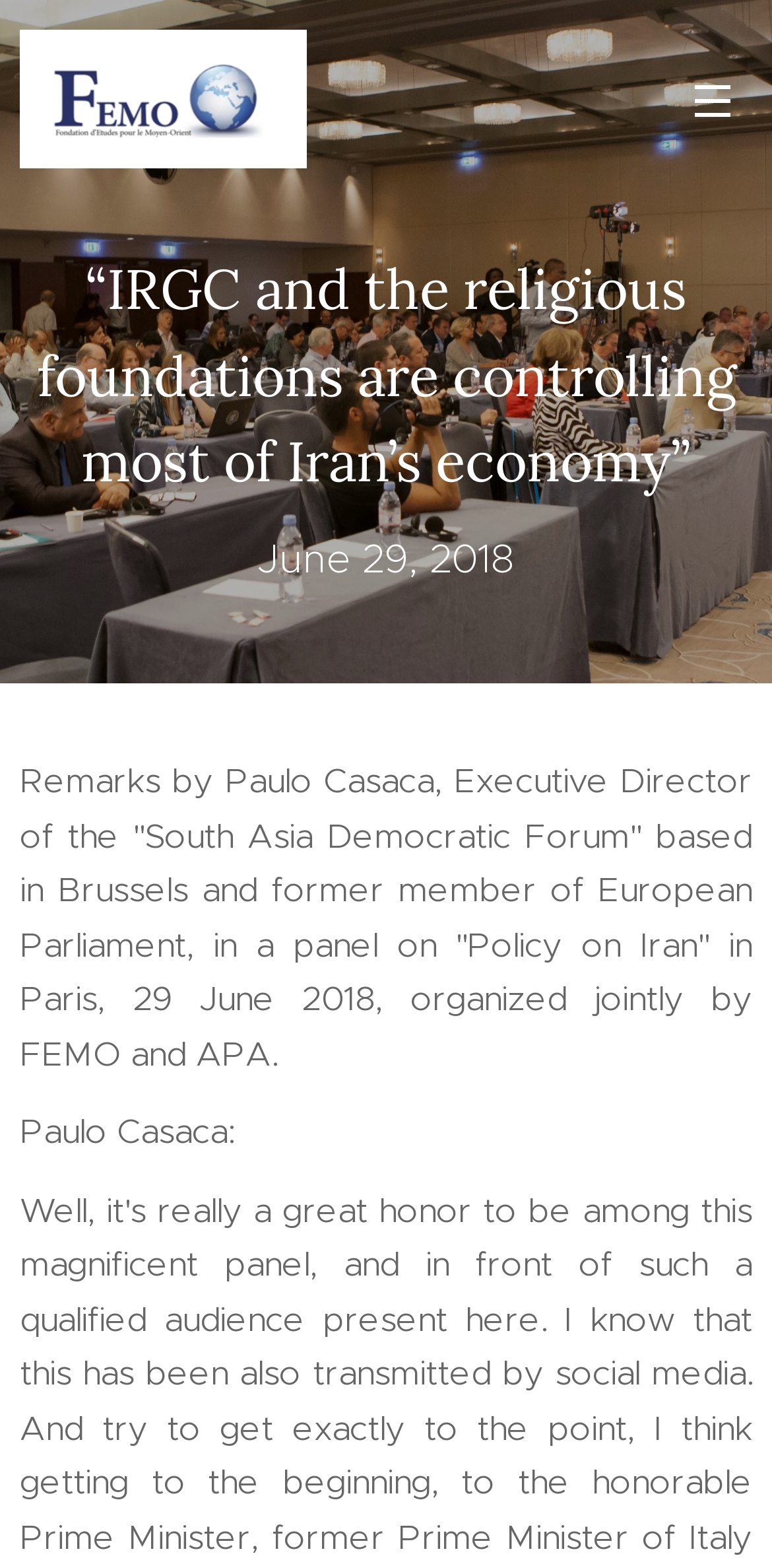Identify and provide the main heading of the webpage.

“IRGC and the religious foundations are controlling most of Iran’s economy”